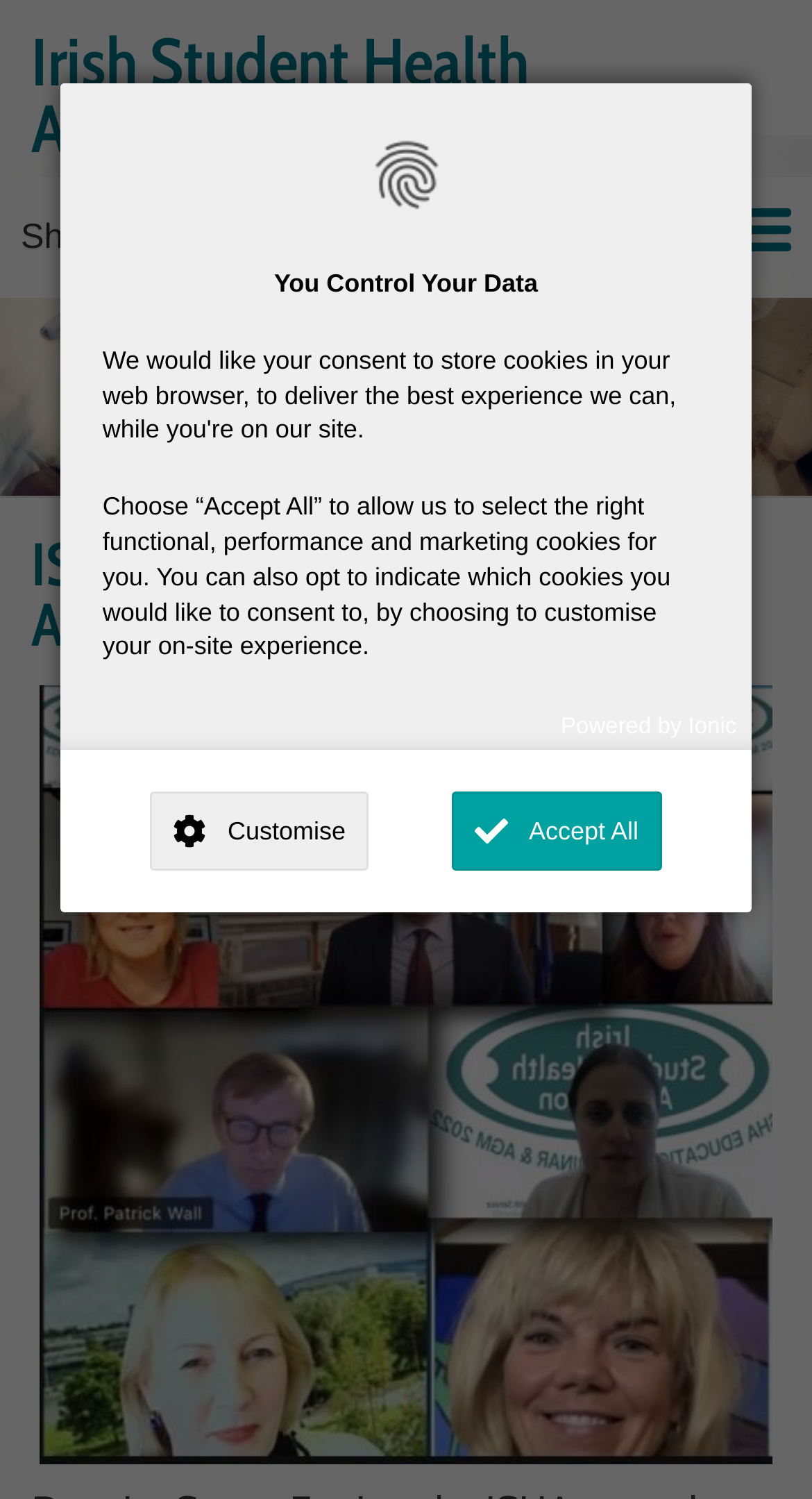Locate the bounding box coordinates of the area you need to click to fulfill this instruction: 'View product details'. The coordinates must be in the form of four float numbers ranging from 0 to 1: [left, top, right, bottom].

None